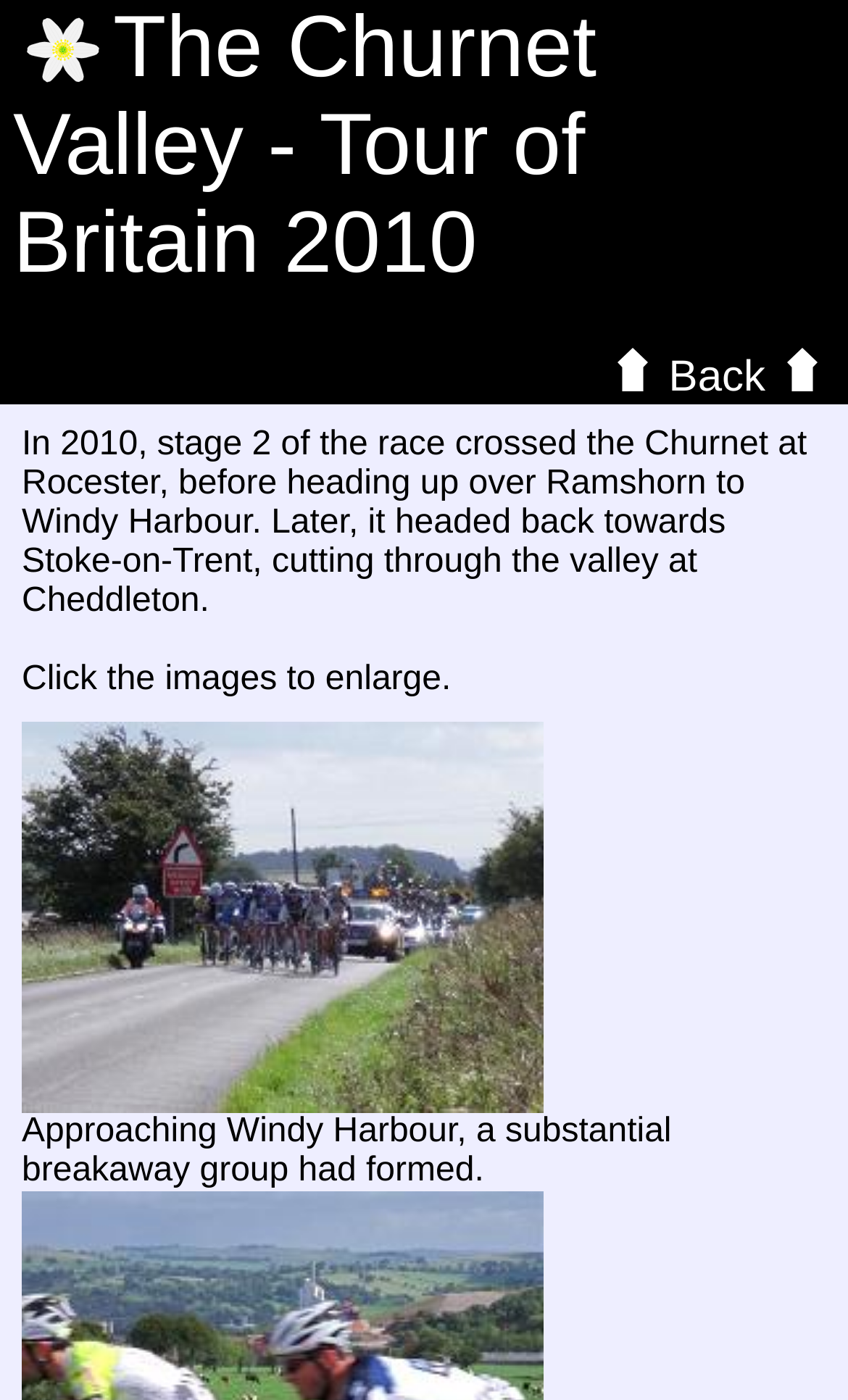Provide a brief response to the question using a single word or phrase: 
What is the location where the race headed back towards?

Stoke-on-Trent